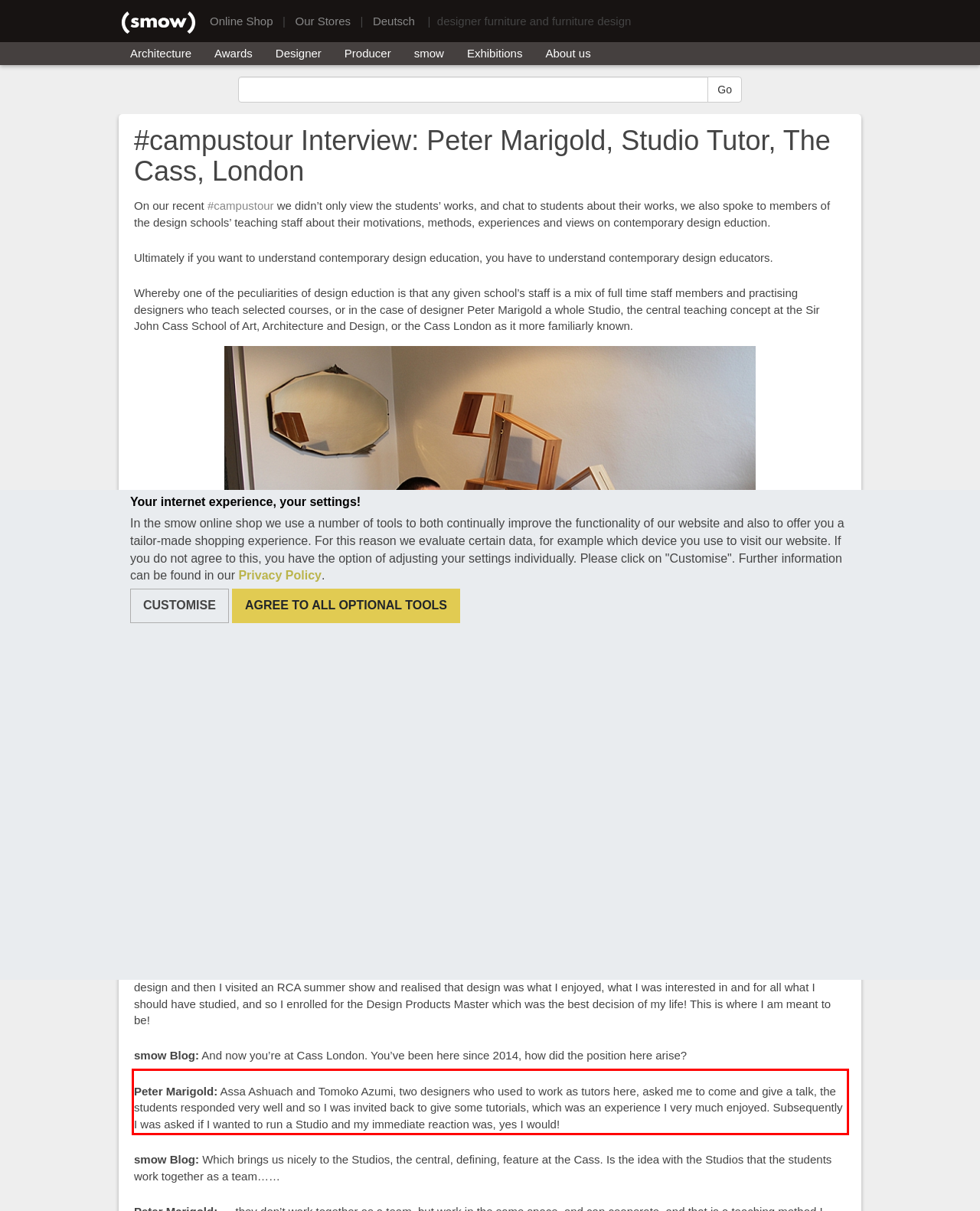Examine the webpage screenshot and use OCR to obtain the text inside the red bounding box.

Peter Marigold: Assa Ashuach and Tomoko Azumi, two designers who used to work as tutors here, asked me to come and give a talk, the students responded very well and so I was invited back to give some tutorials, which was an experience I very much enjoyed. Subsequently I was asked if I wanted to run a Studio and my immediate reaction was, yes I would!